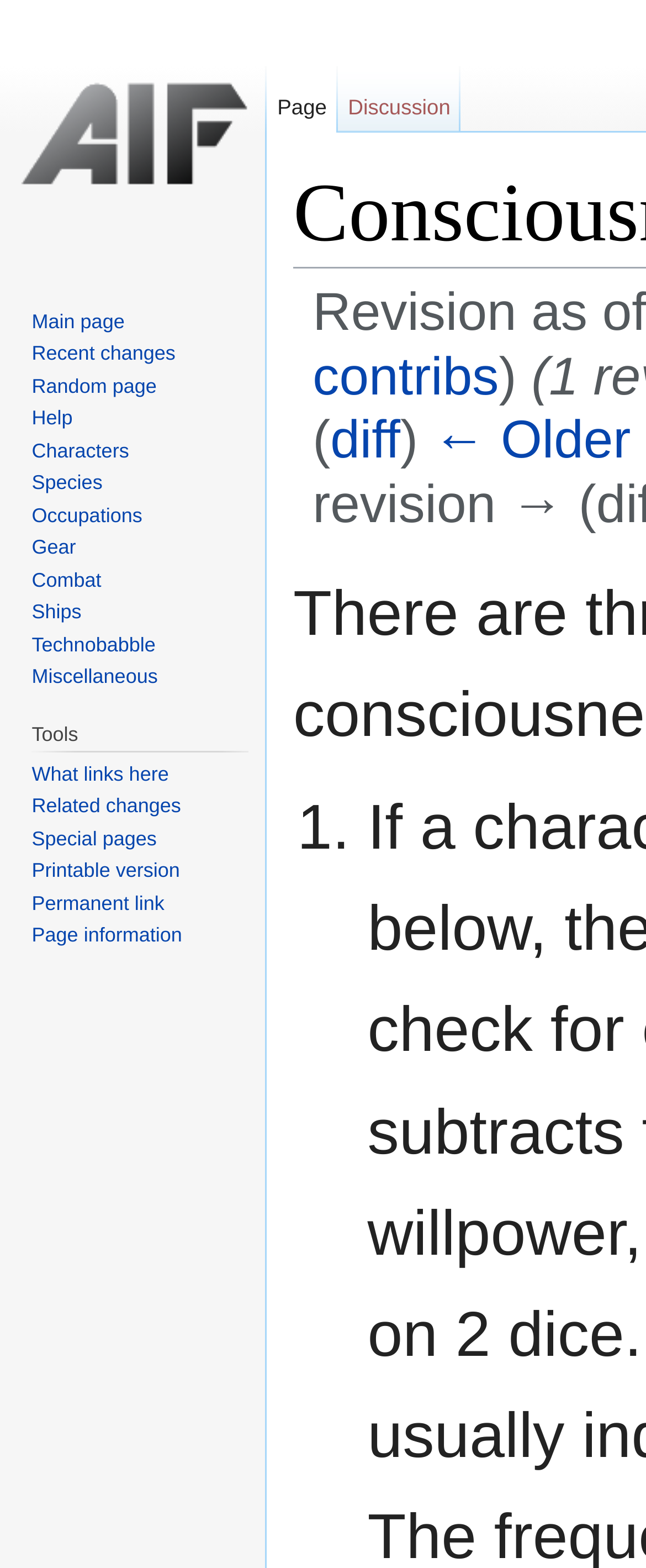Locate the bounding box coordinates of the element that should be clicked to fulfill the instruction: "Go to page".

[0.413, 0.042, 0.522, 0.085]